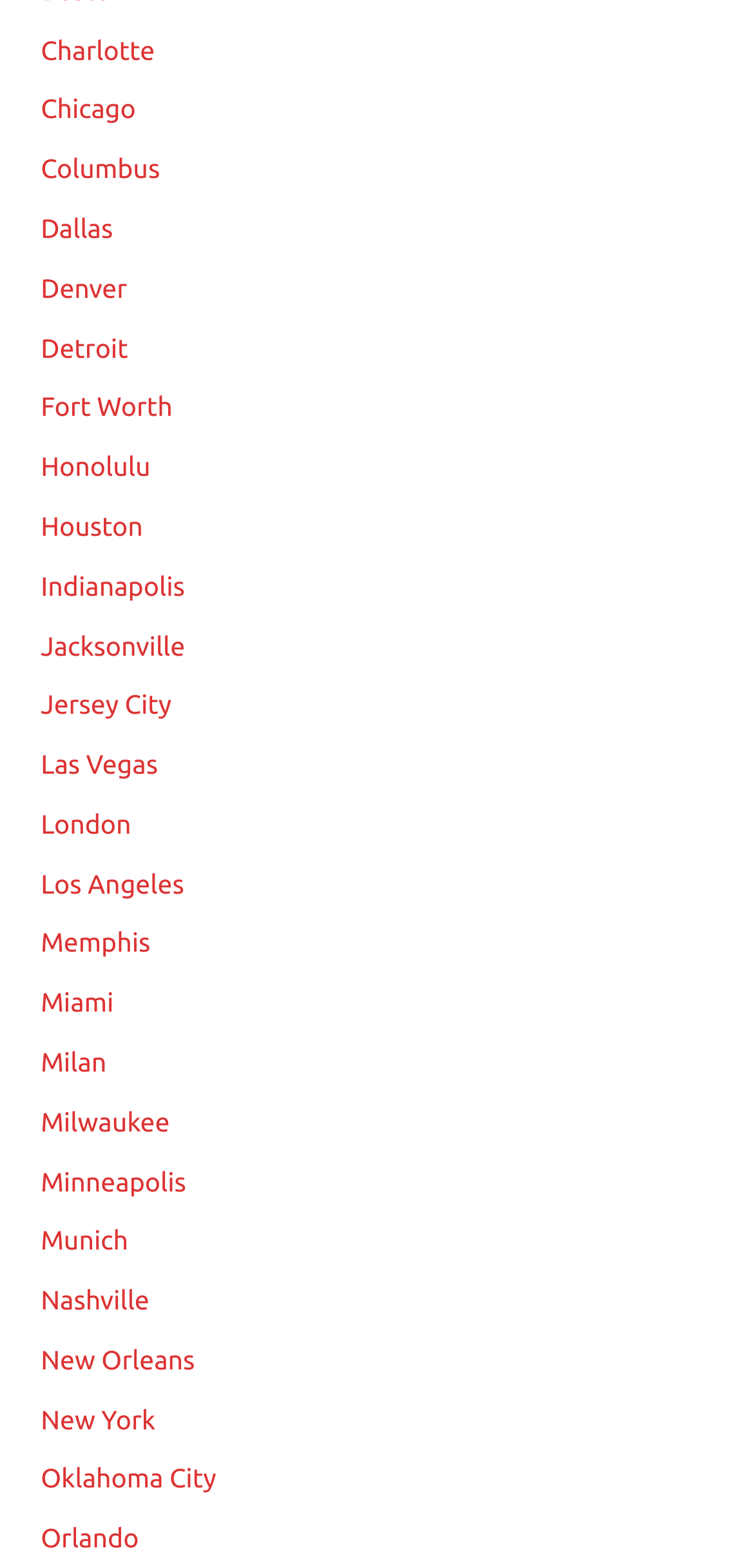Identify the bounding box coordinates of the area you need to click to perform the following instruction: "click on Charlotte".

[0.054, 0.022, 0.205, 0.042]